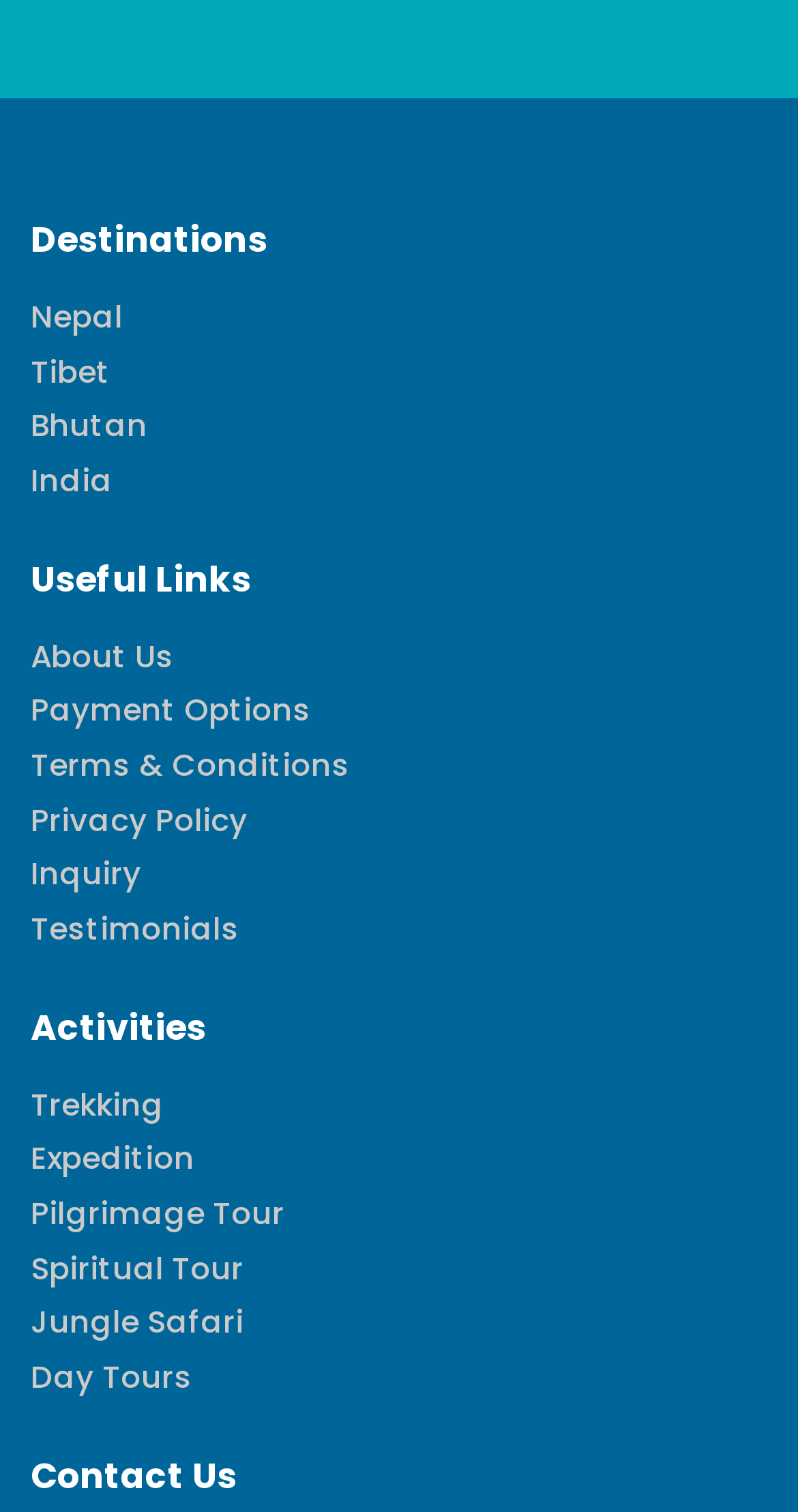Point out the bounding box coordinates of the section to click in order to follow this instruction: "Learn about trekking activities".

[0.038, 0.716, 0.205, 0.744]